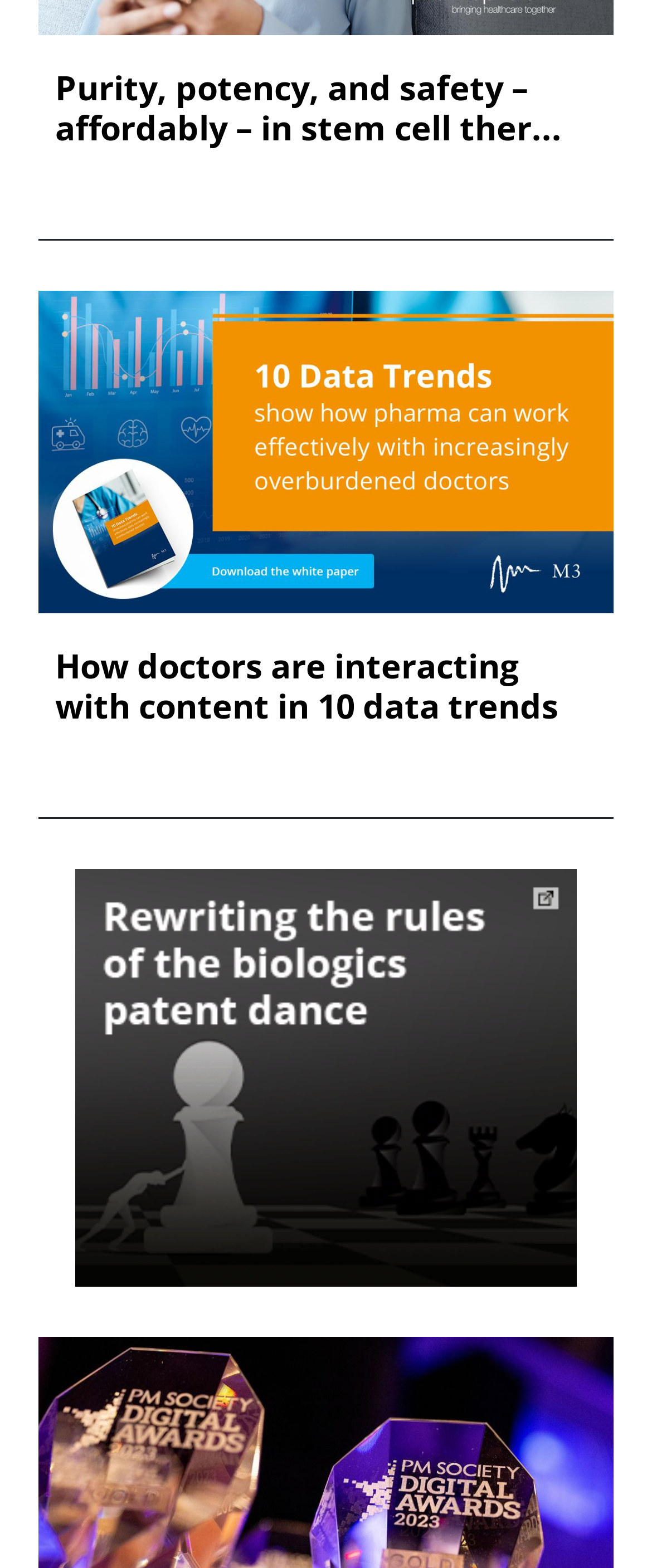Using the information shown in the image, answer the question with as much detail as possible: What is the category of the content?

There are two instances of 'Sales & Marketing' on the webpage, one above the image and one below the iframe, which suggests that the content is categorized under Sales & Marketing.